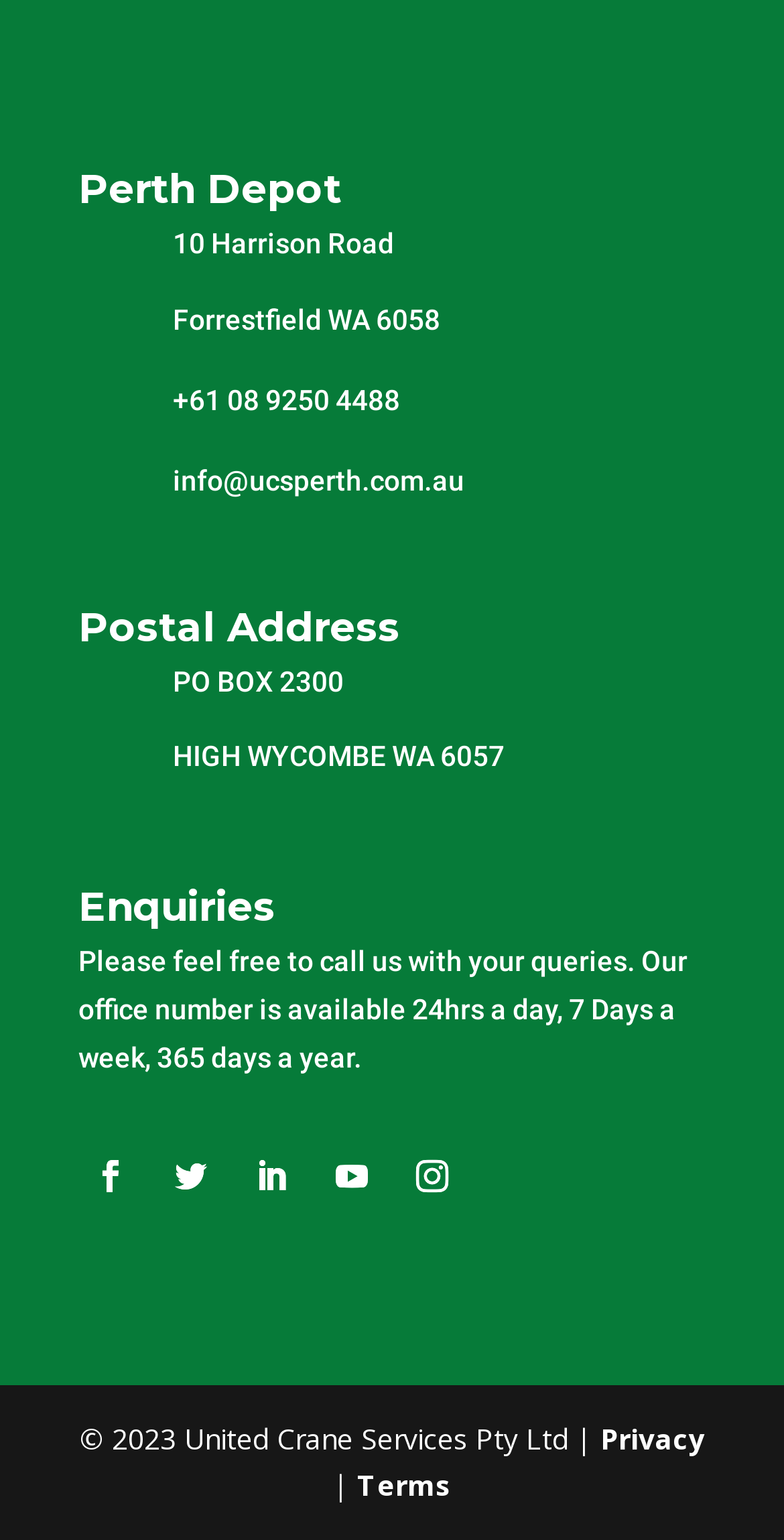What is the name of the depot?
Answer with a single word or phrase, using the screenshot for reference.

Perth Depot